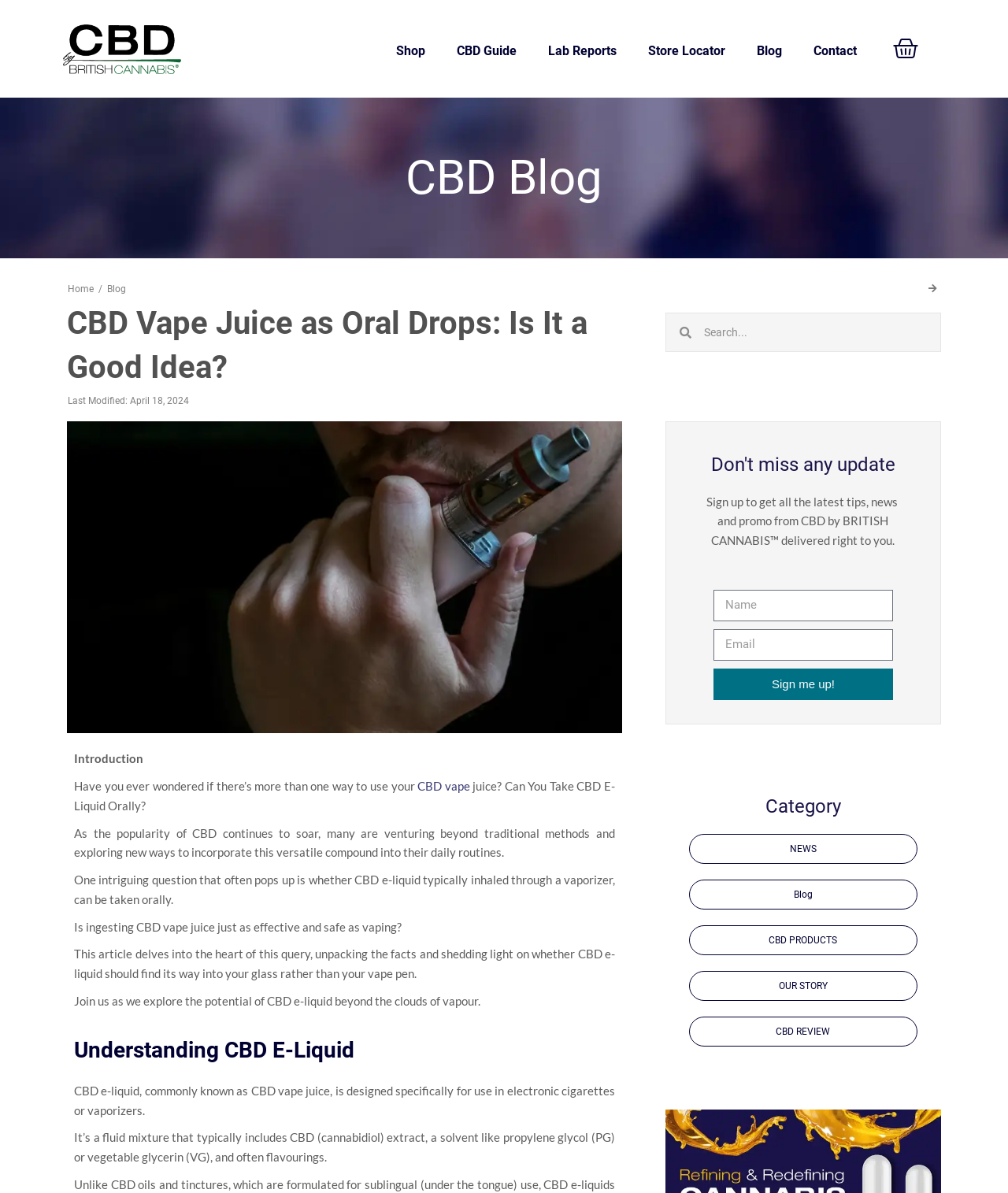Extract the main heading text from the webpage.

CBD Vape Juice as Oral Drops: Is It a Good Idea?